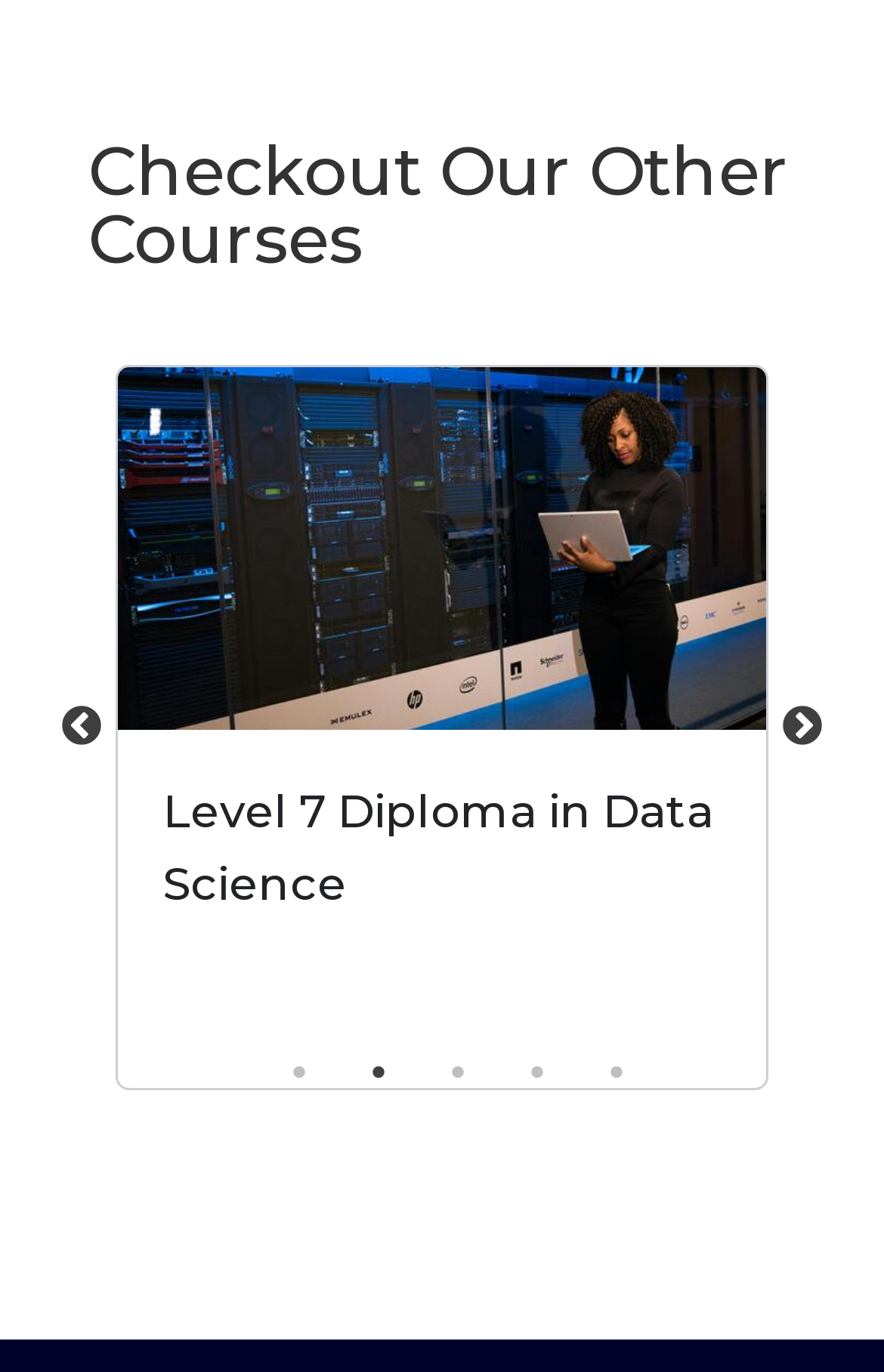How many navigation buttons are there?
Please provide a comprehensive answer based on the contents of the image.

I found two navigation buttons, 'Previous' and 'Next', which are used to navigate through the content.